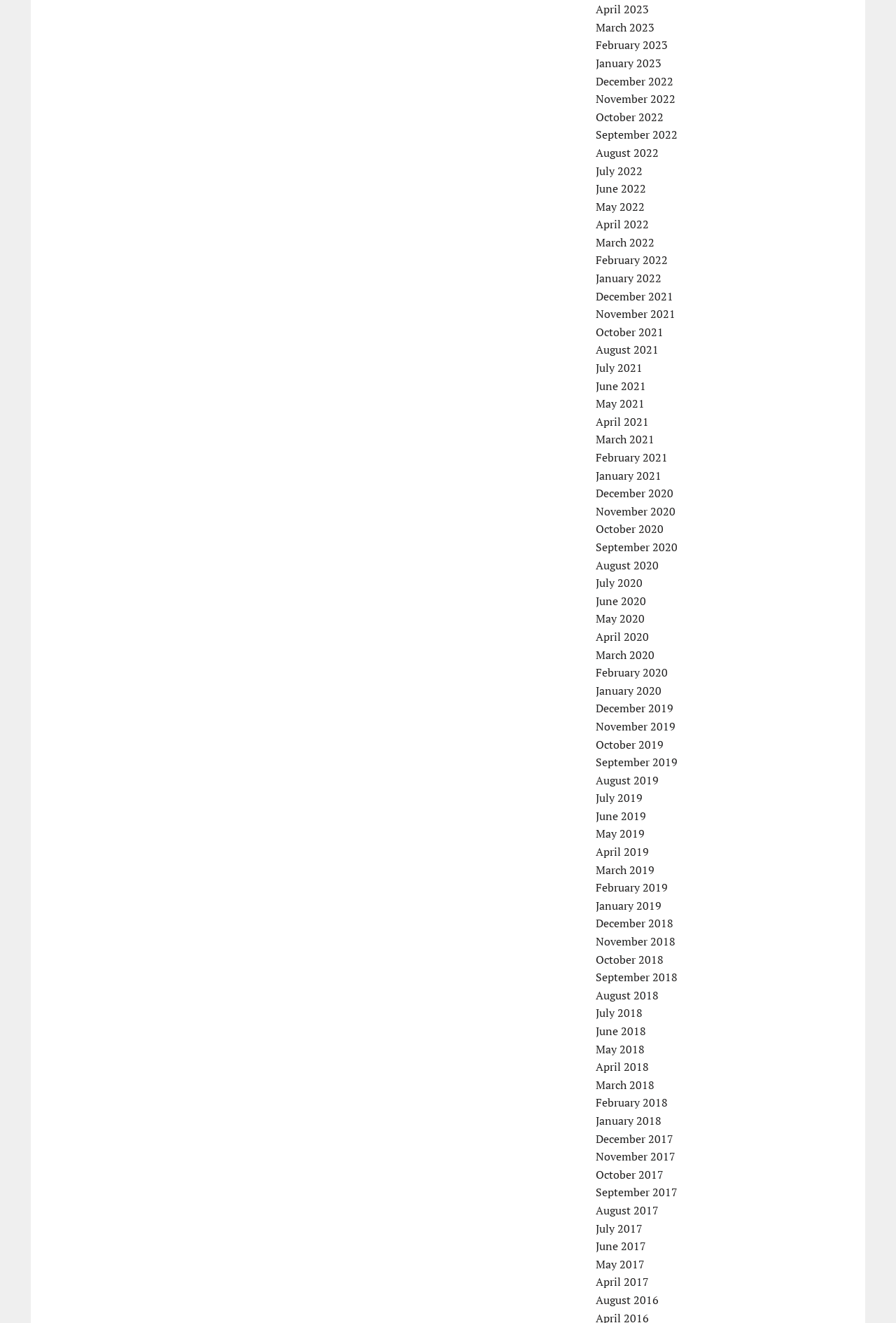How many years are represented in the list of months?
Please use the image to provide an in-depth answer to the question.

I looked at the list of links on the webpage and found that there are months listed in 2016, 2017, 2018, 2019, 2020, 2021, 2022, and 2023, which means there are 6 years represented in the list of months.